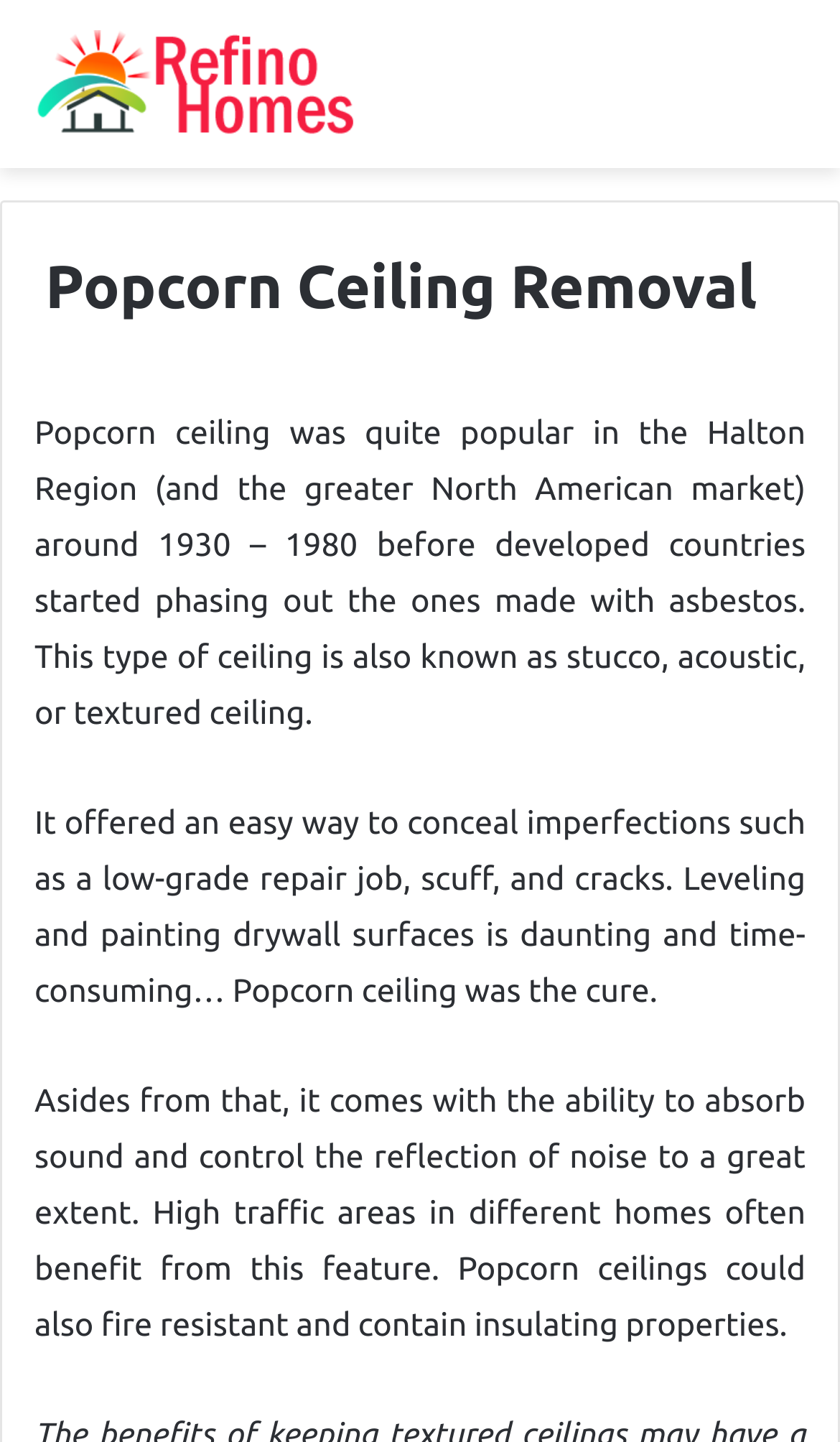Please provide a comprehensive answer to the question below using the information from the image: What benefit does popcorn ceiling provide in high traffic areas?

According to the webpage, popcorn ceiling has the ability to absorb sound and control the reflection of noise to a great extent, which makes it beneficial in high traffic areas.